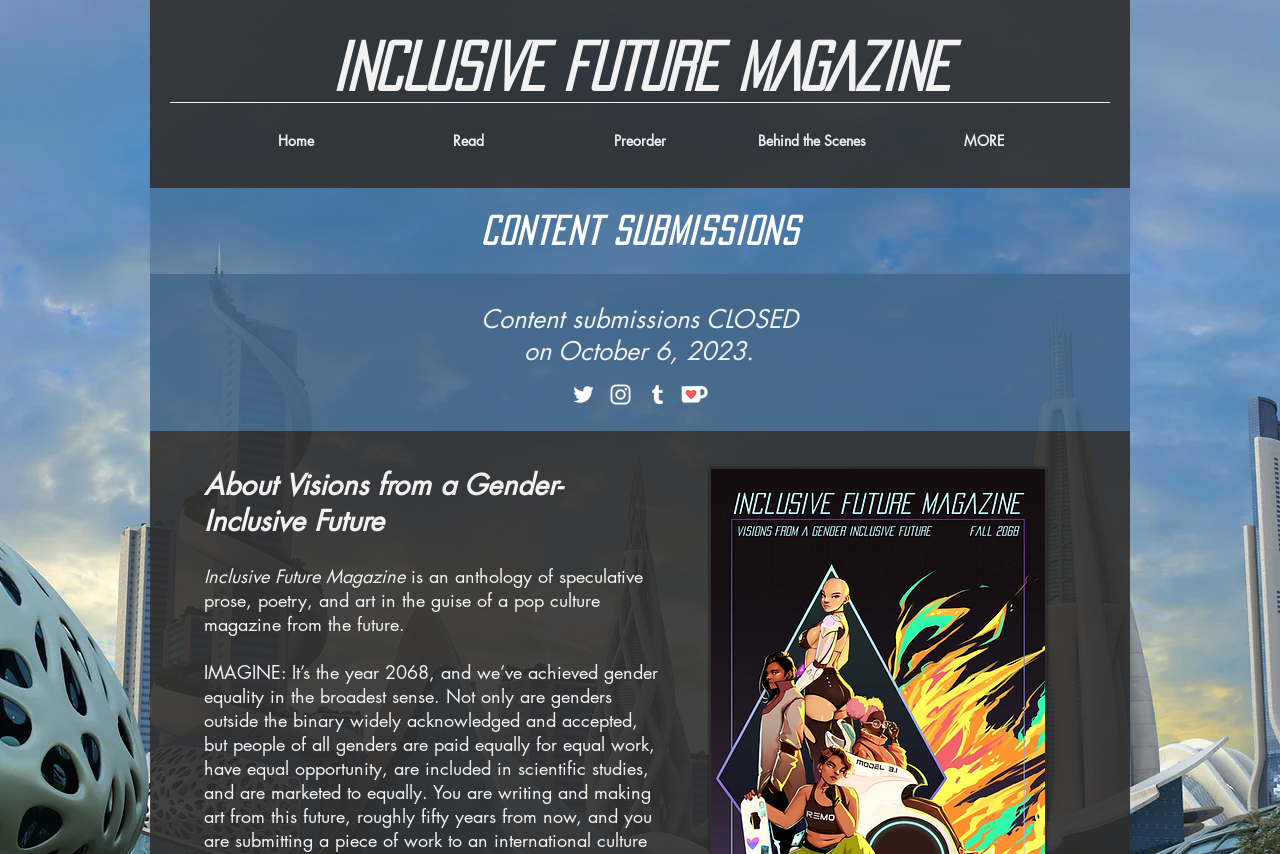Locate the bounding box coordinates of the element's region that should be clicked to carry out the following instruction: "Click on the Home link". The coordinates need to be four float numbers between 0 and 1, i.e., [left, top, right, bottom].

[0.164, 0.148, 0.298, 0.183]